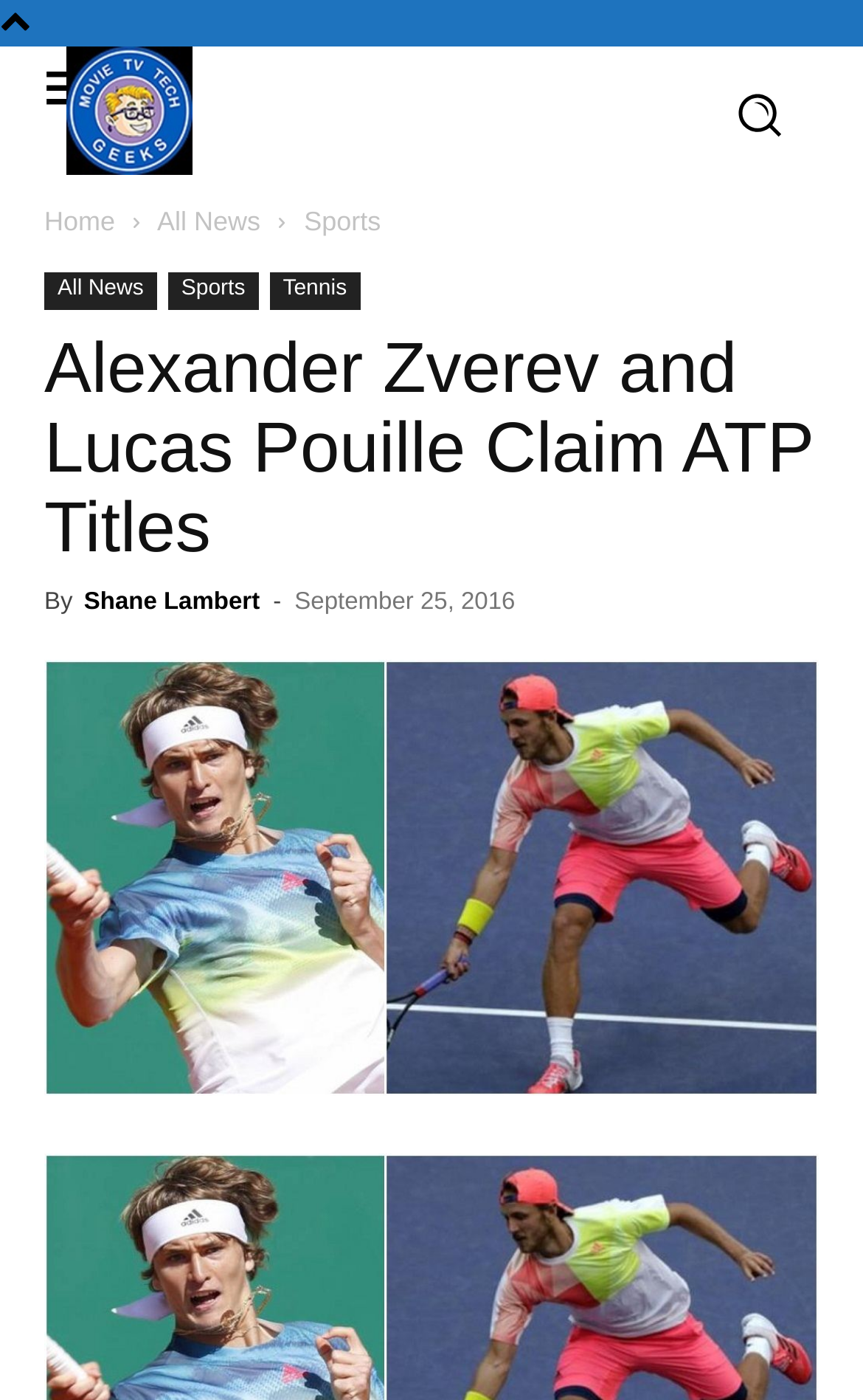Please determine the bounding box of the UI element that matches this description: Tennis. The coordinates should be given as (top-left x, top-left y, bottom-right x, bottom-right y), with all values between 0 and 1.

[0.312, 0.195, 0.417, 0.221]